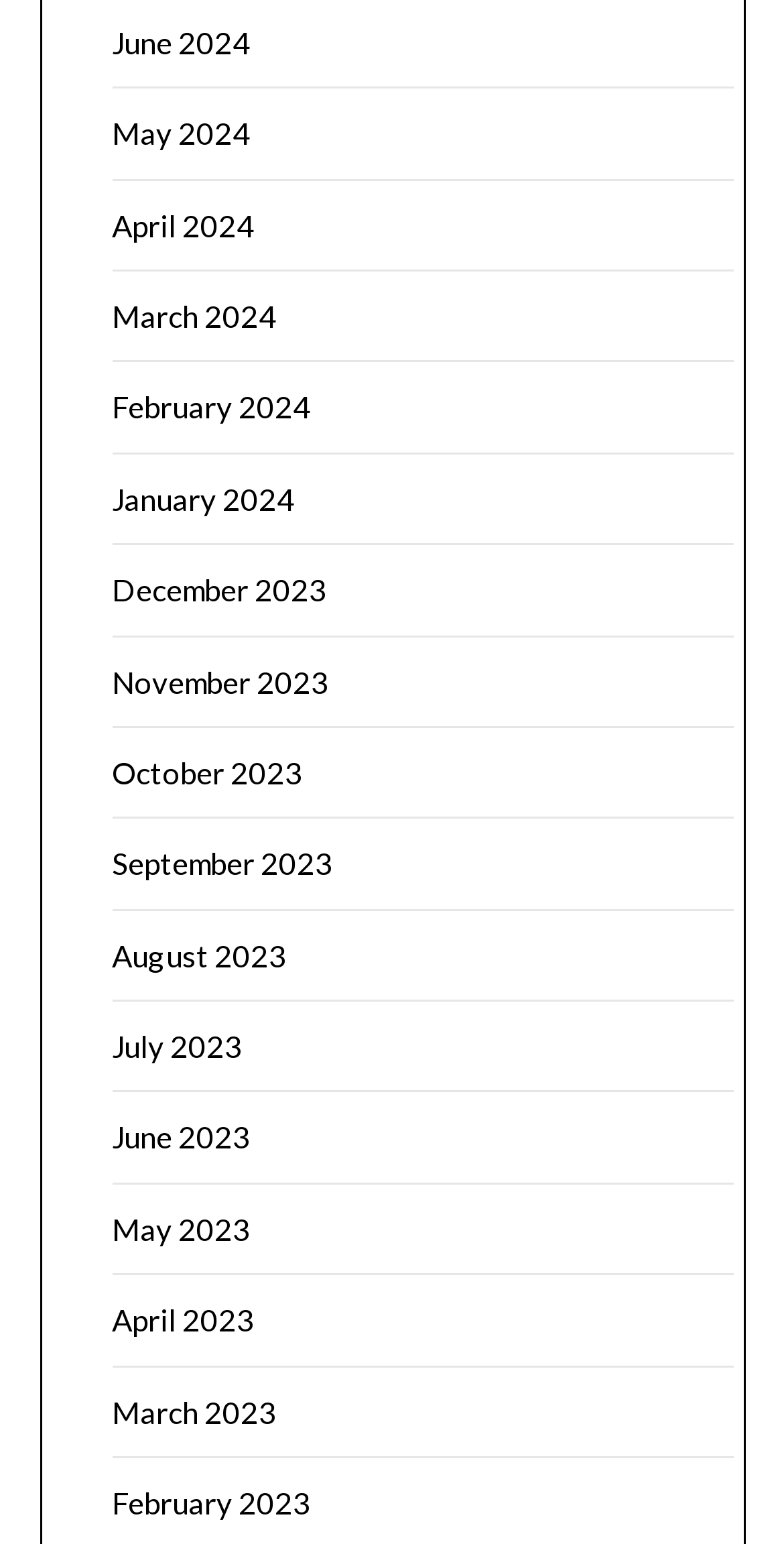Please identify the bounding box coordinates of the clickable region that I should interact with to perform the following instruction: "view June 2024". The coordinates should be expressed as four float numbers between 0 and 1, i.e., [left, top, right, bottom].

[0.142, 0.016, 0.319, 0.039]